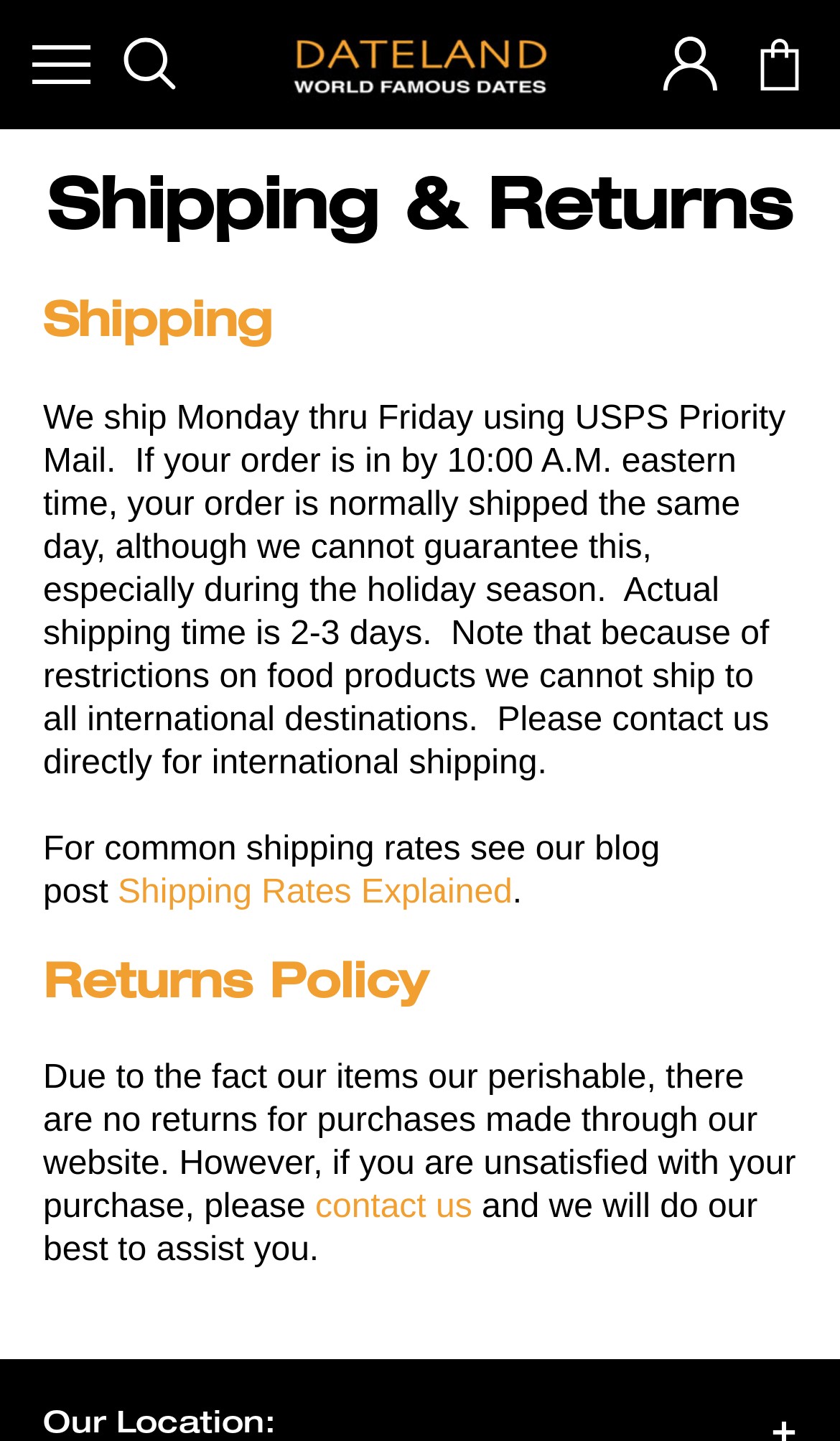Can international shipping be done?
Answer the question with a detailed and thorough explanation.

According to the webpage, international shipping is not possible due to restrictions on food products, as stated in the paragraph 'We ship Monday thru Friday using USPS Priority Mail. If your order is in by 10:00 A.M. eastern time, your order is normally shipped the same day, although we cannot guarantee this, especially during the holiday season. Actual shipping time is 2-3 days. Note that because of restrictions on food products we cannot ship to all international destinations.'